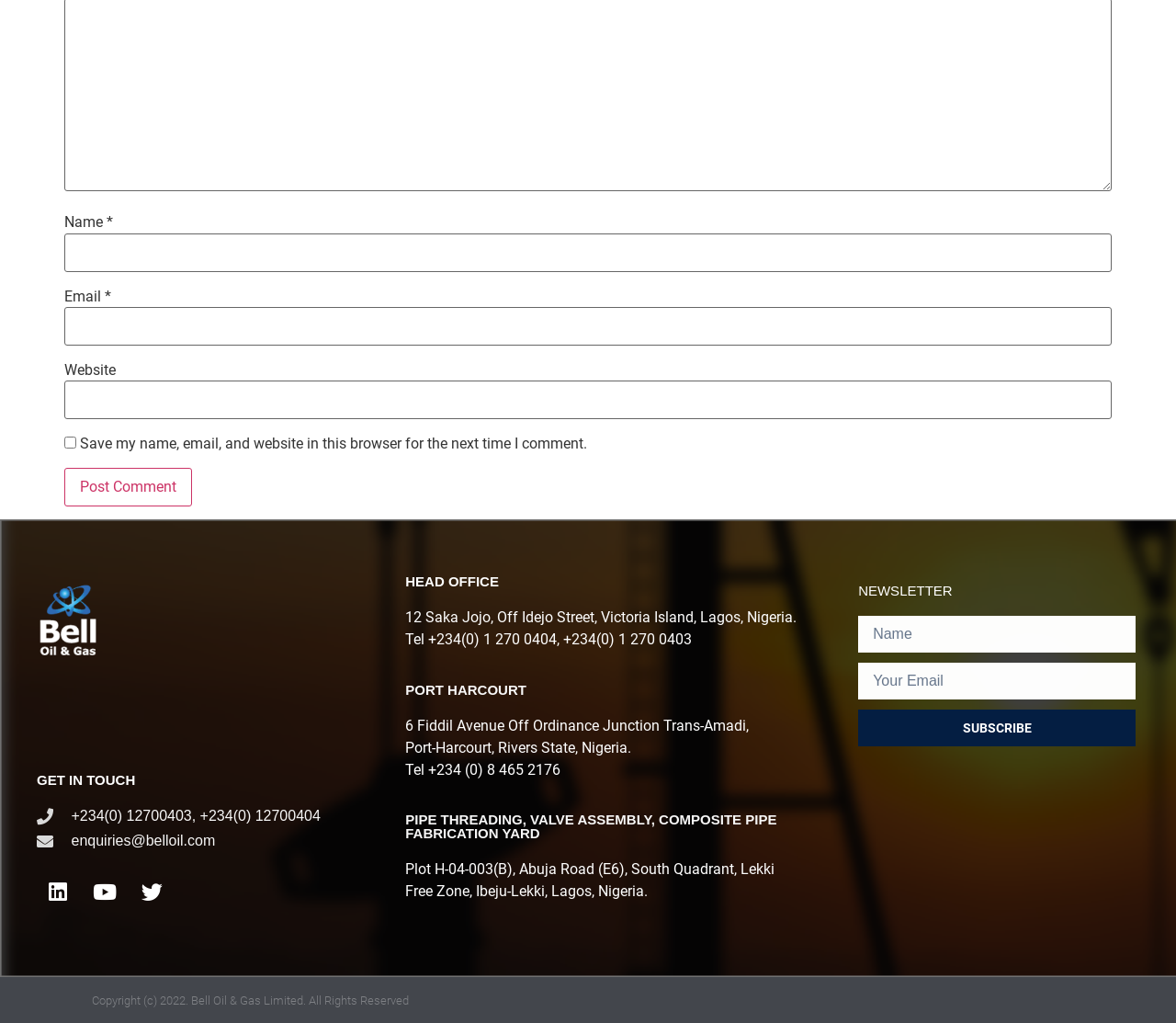Locate the bounding box coordinates of the clickable region necessary to complete the following instruction: "Enter your name". Provide the coordinates in the format of four float numbers between 0 and 1, i.e., [left, top, right, bottom].

[0.055, 0.228, 0.945, 0.266]